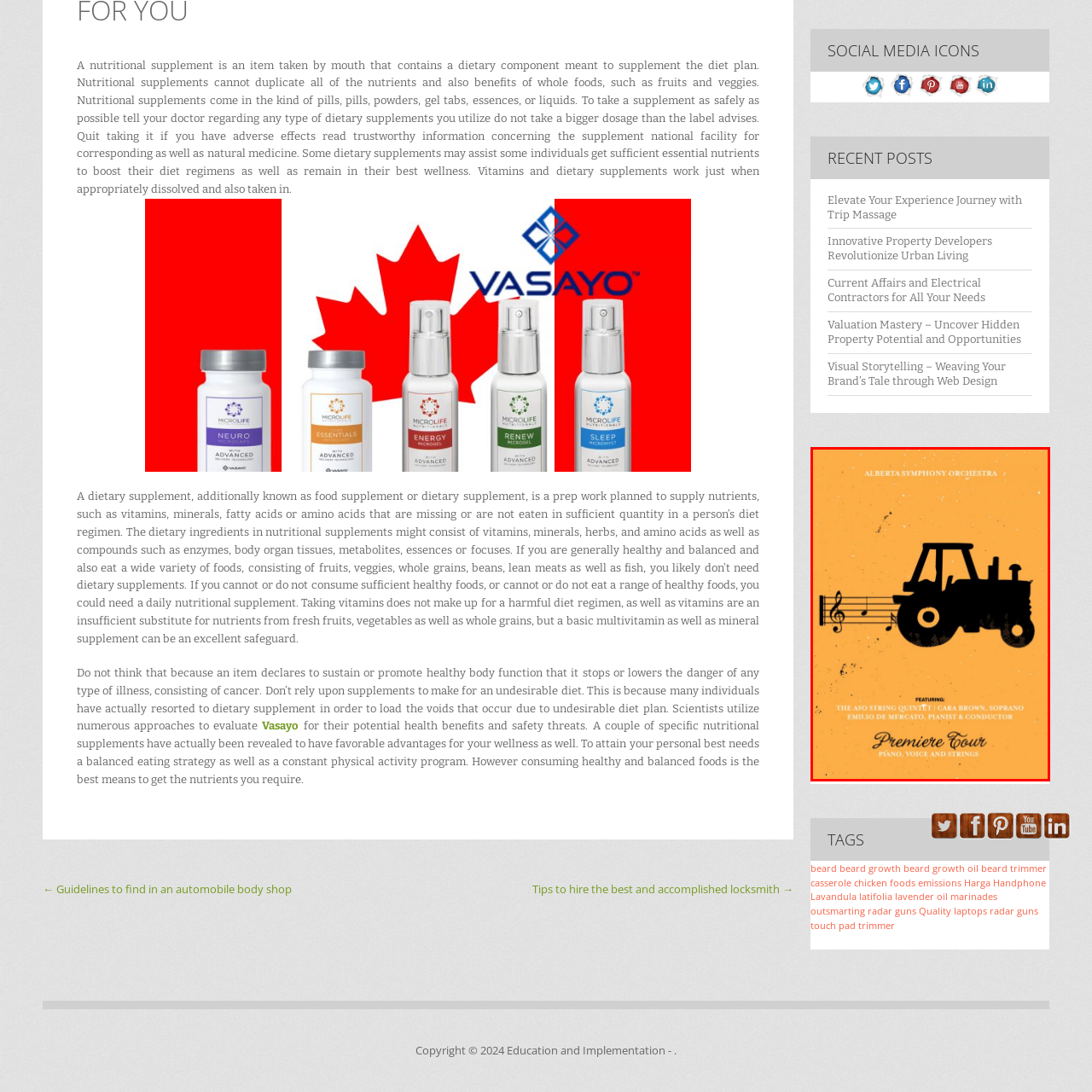How many performers are featured on the poster?  
Inspect the image within the red boundary and offer a detailed explanation grounded in the visual information present in the image.

The caption highlights the featured performers: the ASO String Quintet, soprano Cara Brown, and pianist/conductor Emilio de Mercato, which are three distinct performers or groups.